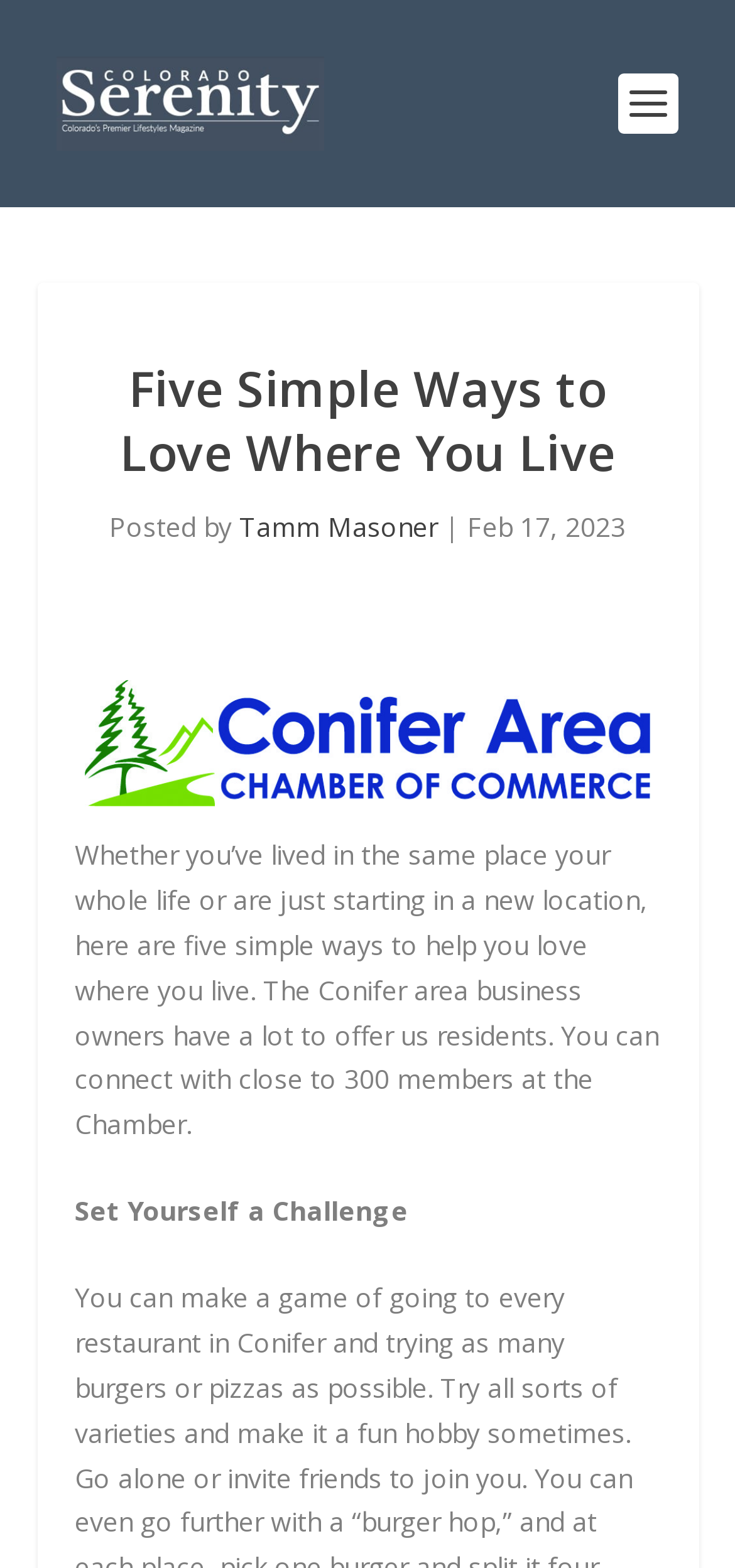What is the main topic of the article?
Please interpret the details in the image and answer the question thoroughly.

The main topic of the article can be inferred by reading the heading 'Five Simple Ways to Love Where You Live' and the subsequent text, which suggests that the article is about finding ways to appreciate and love one's living location.